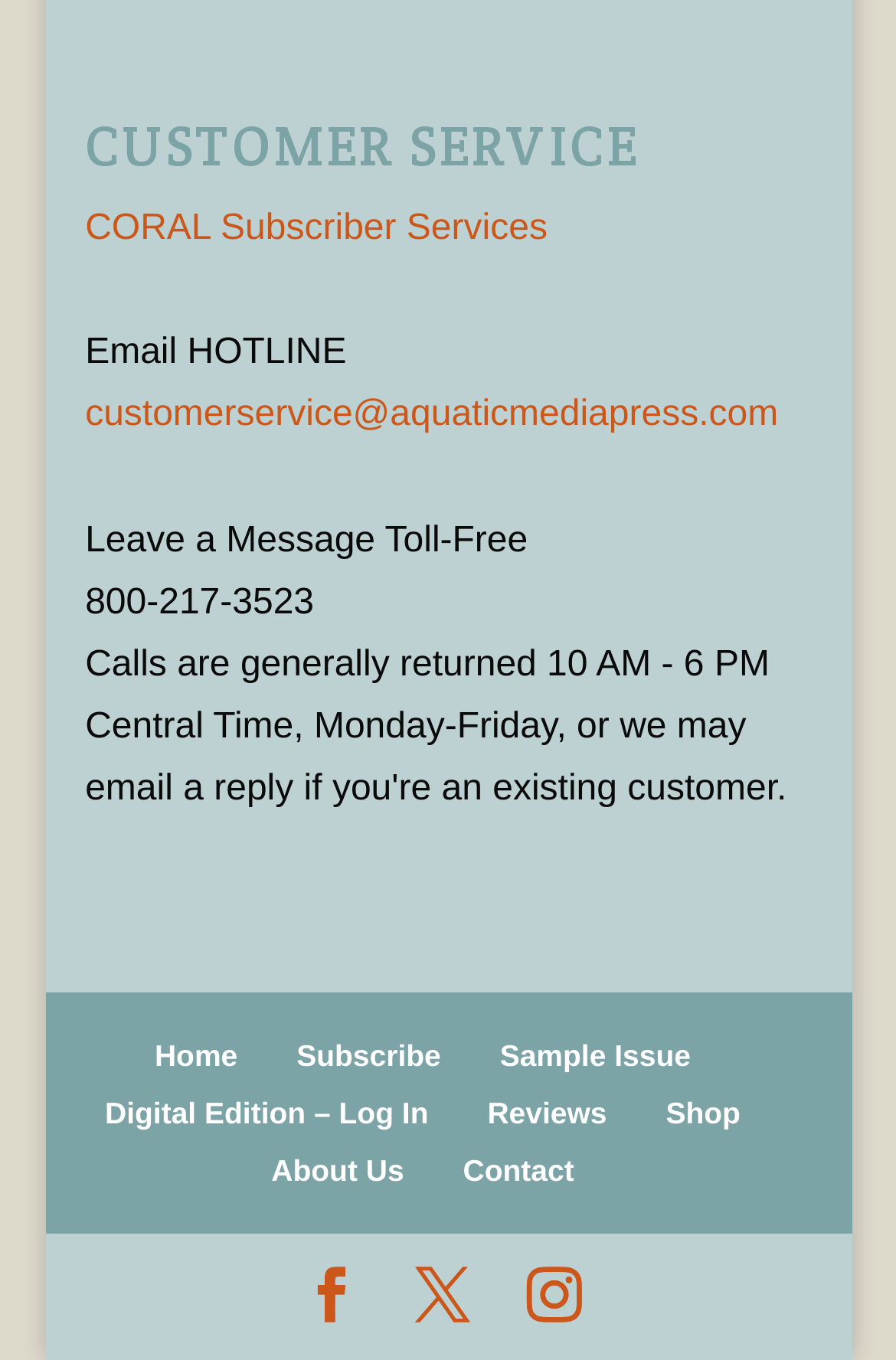Given the description of a UI element: "Digital Edition – Log In", identify the bounding box coordinates of the matching element in the webpage screenshot.

[0.117, 0.806, 0.478, 0.831]